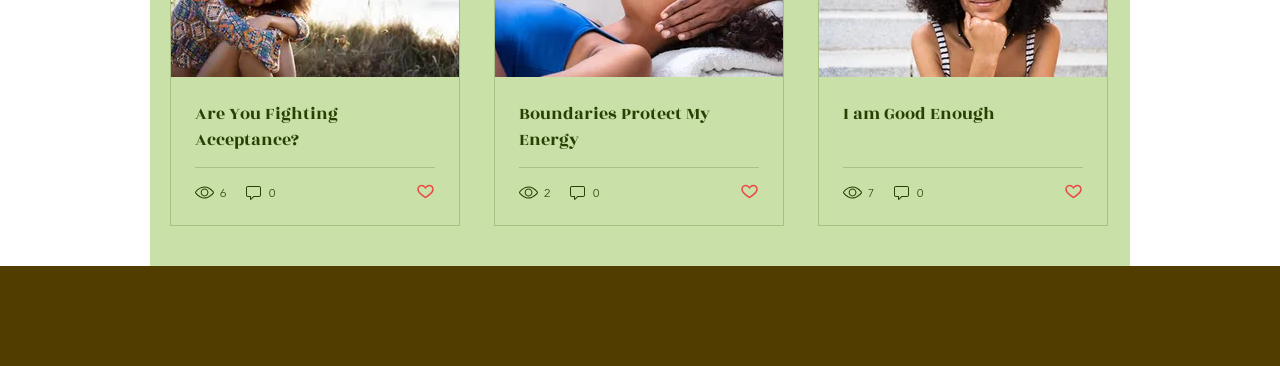Use a single word or phrase to answer the question:
What is the text of the first link?

Are You Fighting Acceptance?